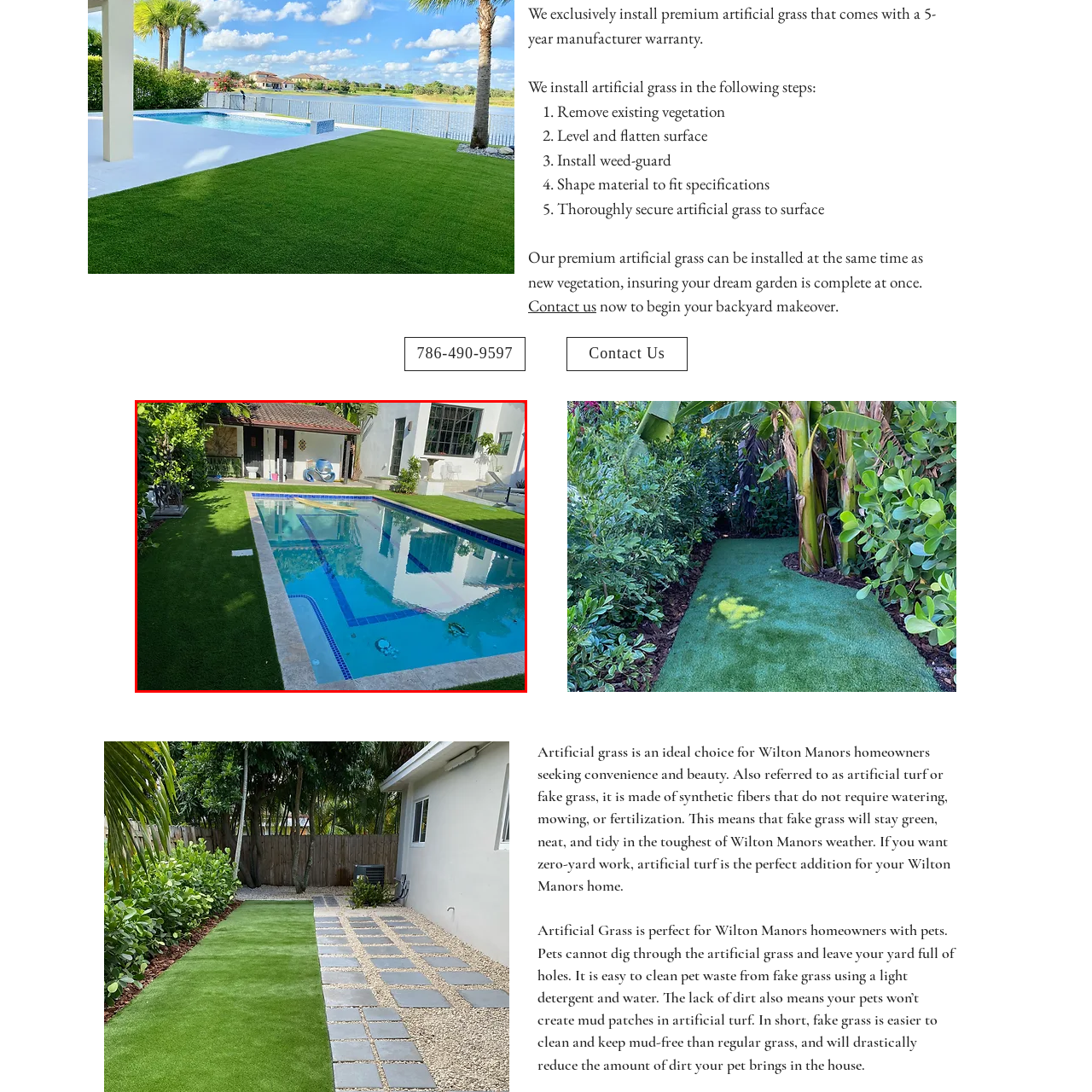Look closely at the zone within the orange frame and give a detailed answer to the following question, grounding your response on the visual details: 
What is the color of the pool's water?

The caption describes the pool's water as 'clear blue', which suggests a clean and inviting appearance that complements the surrounding greenery and outdoor structure.